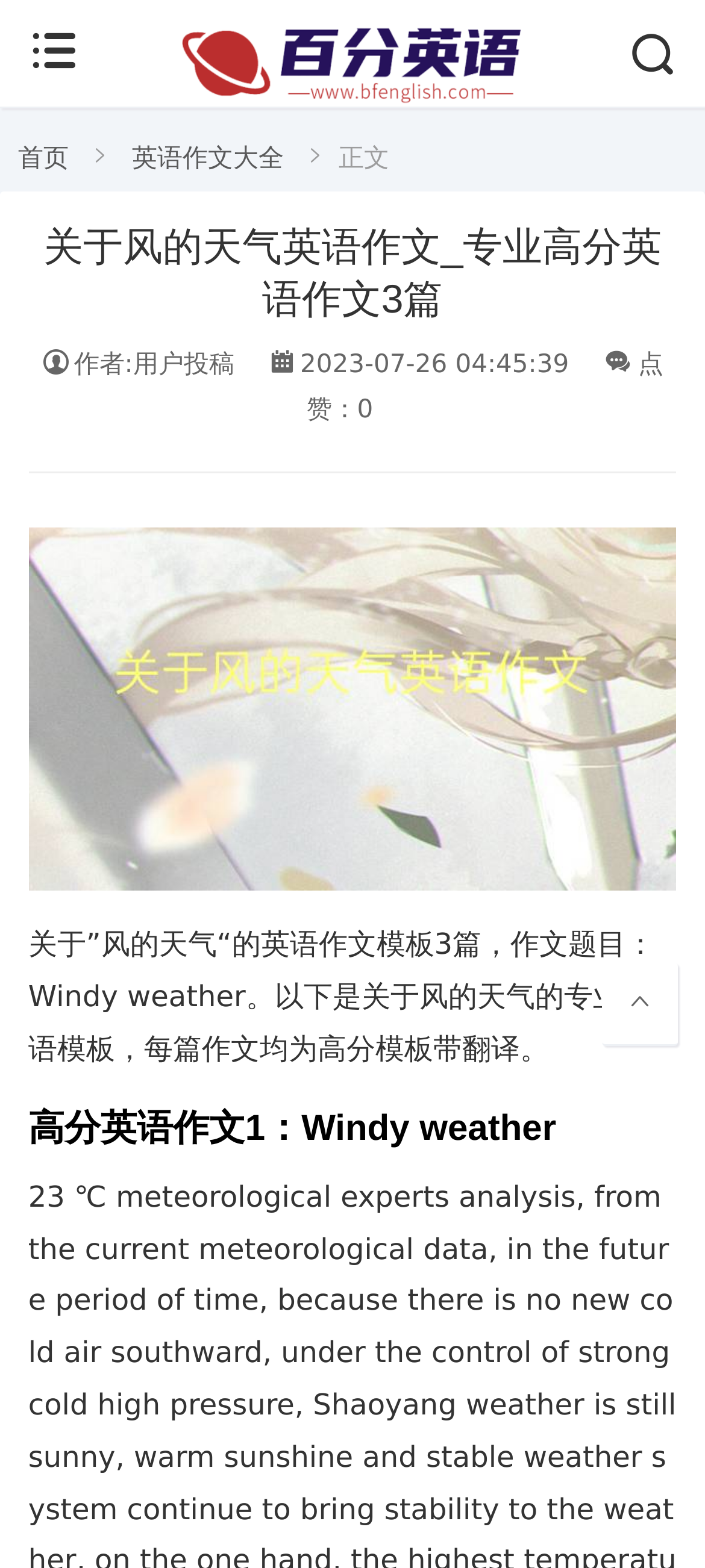What is the author of the English essay templates?
Please answer the question with as much detail as possible using the screenshot.

The author of the English essay templates can be determined by reading the static text element that provides the author information, which is '作者:用户投稿'.